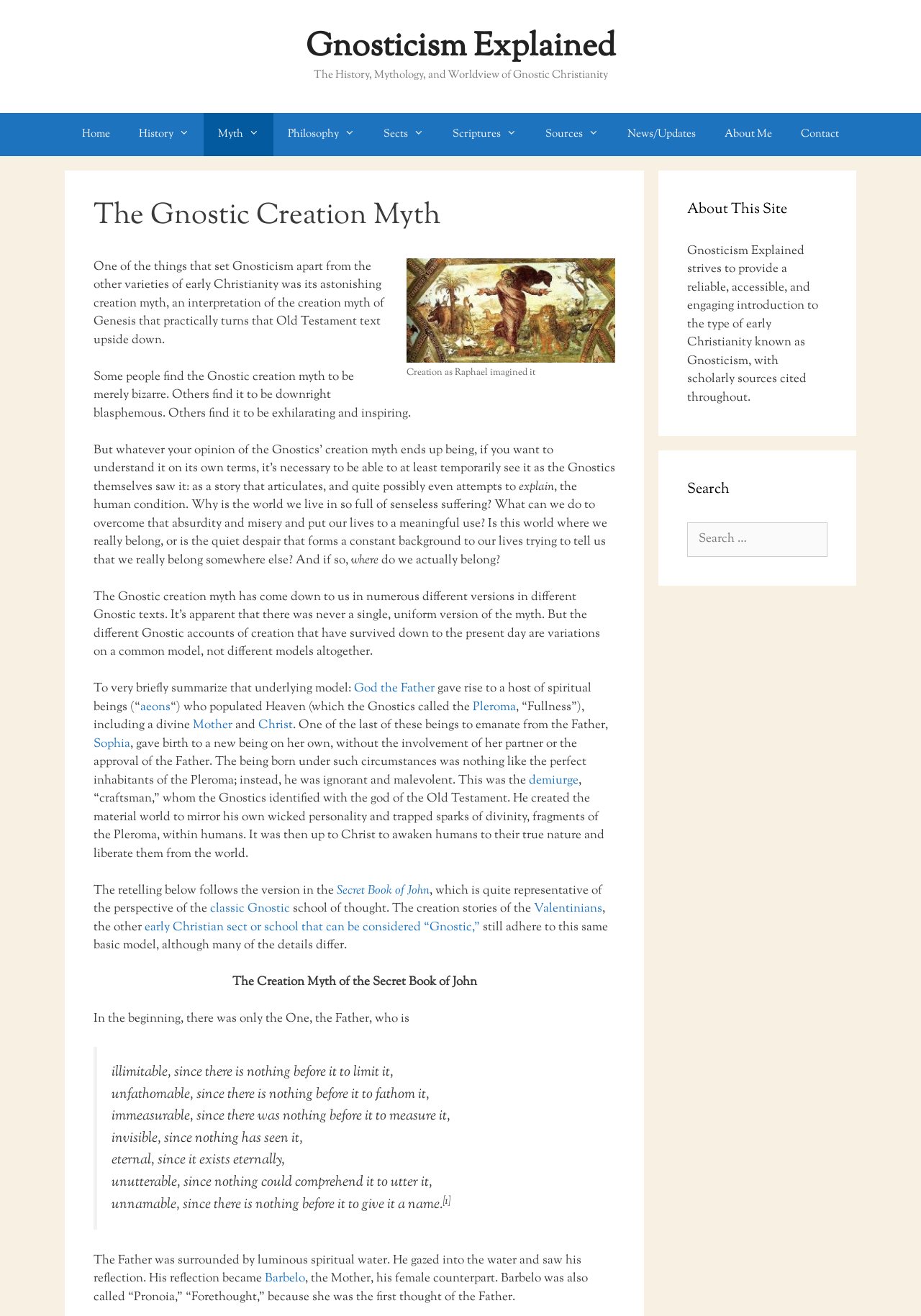Kindly determine the bounding box coordinates of the area that needs to be clicked to fulfill this instruction: "Click on Admissions link".

None